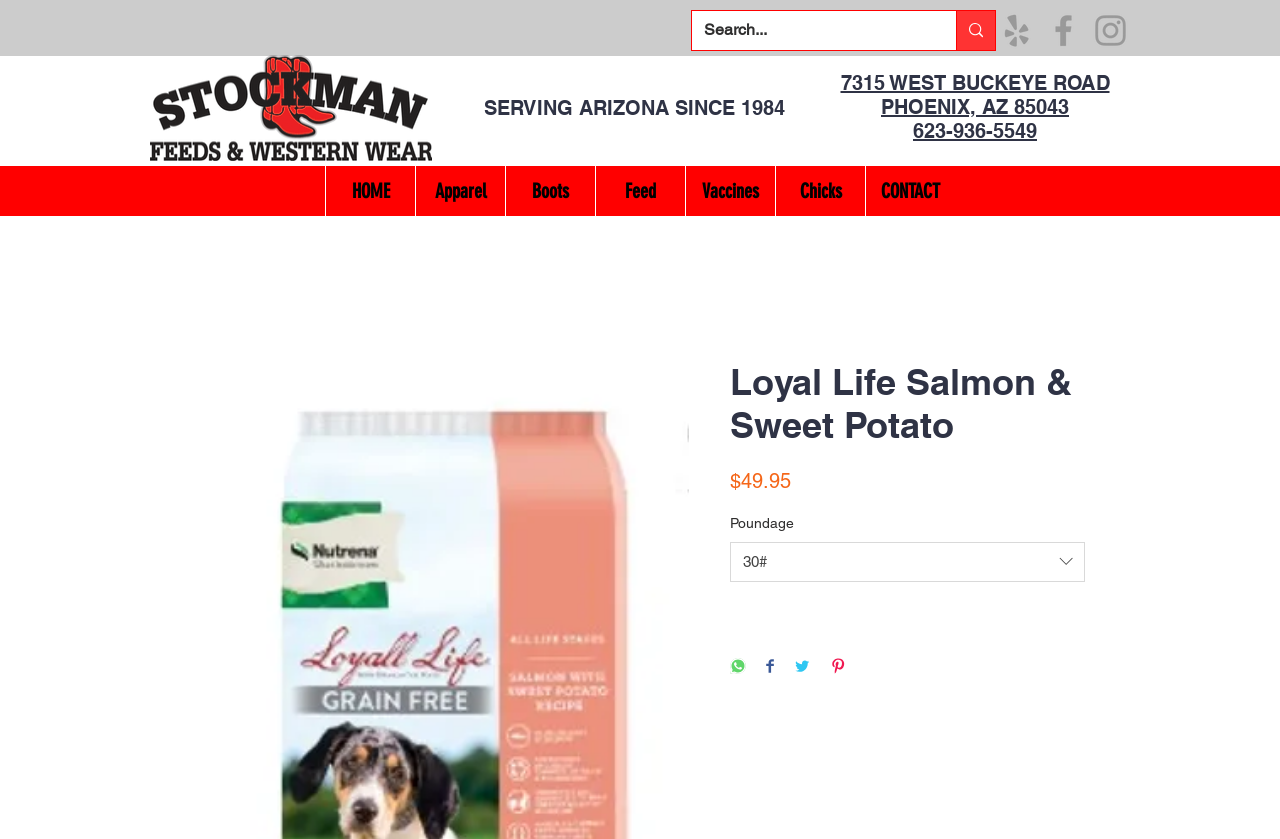Please locate the bounding box coordinates of the element that should be clicked to complete the given instruction: "Search for products".

[0.541, 0.013, 0.714, 0.06]